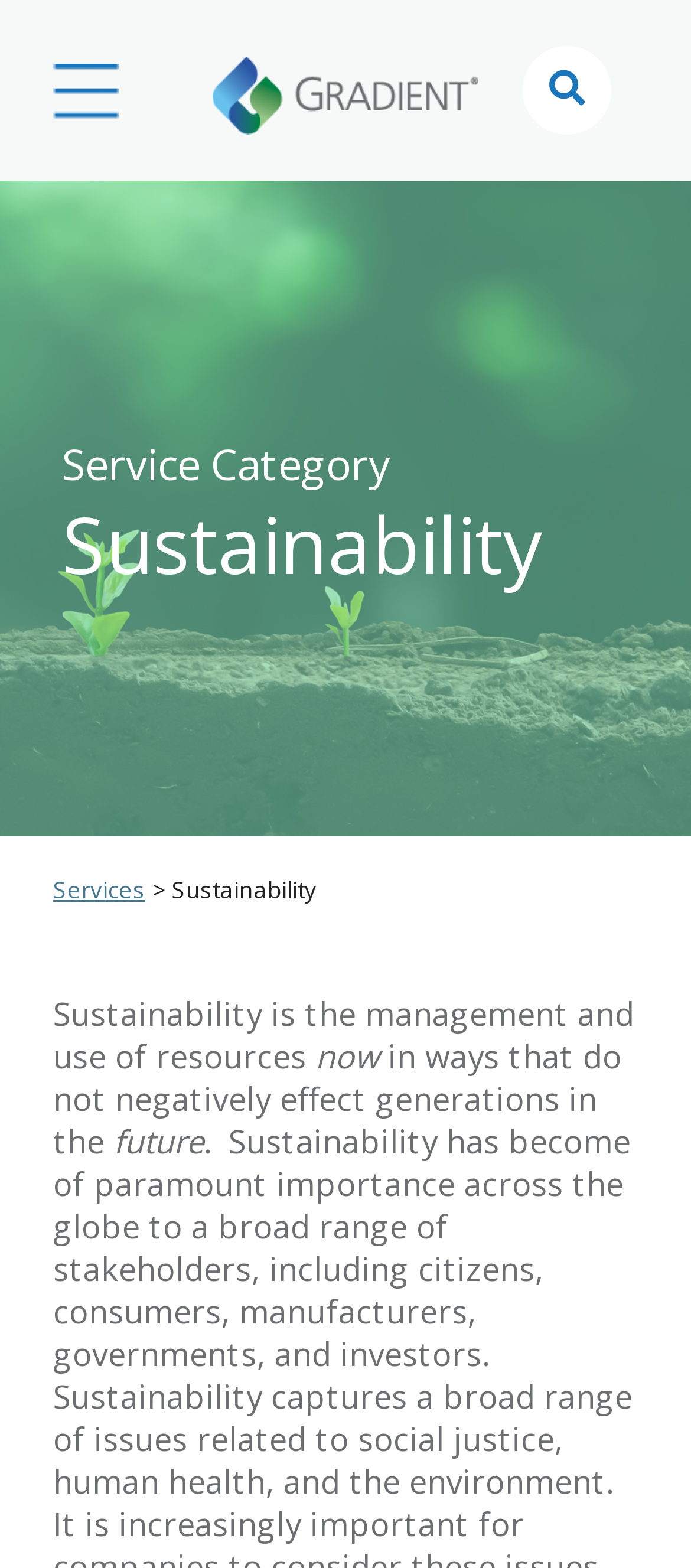Given the description "Services", provide the bounding box coordinates of the corresponding UI element.

[0.077, 0.557, 0.21, 0.577]